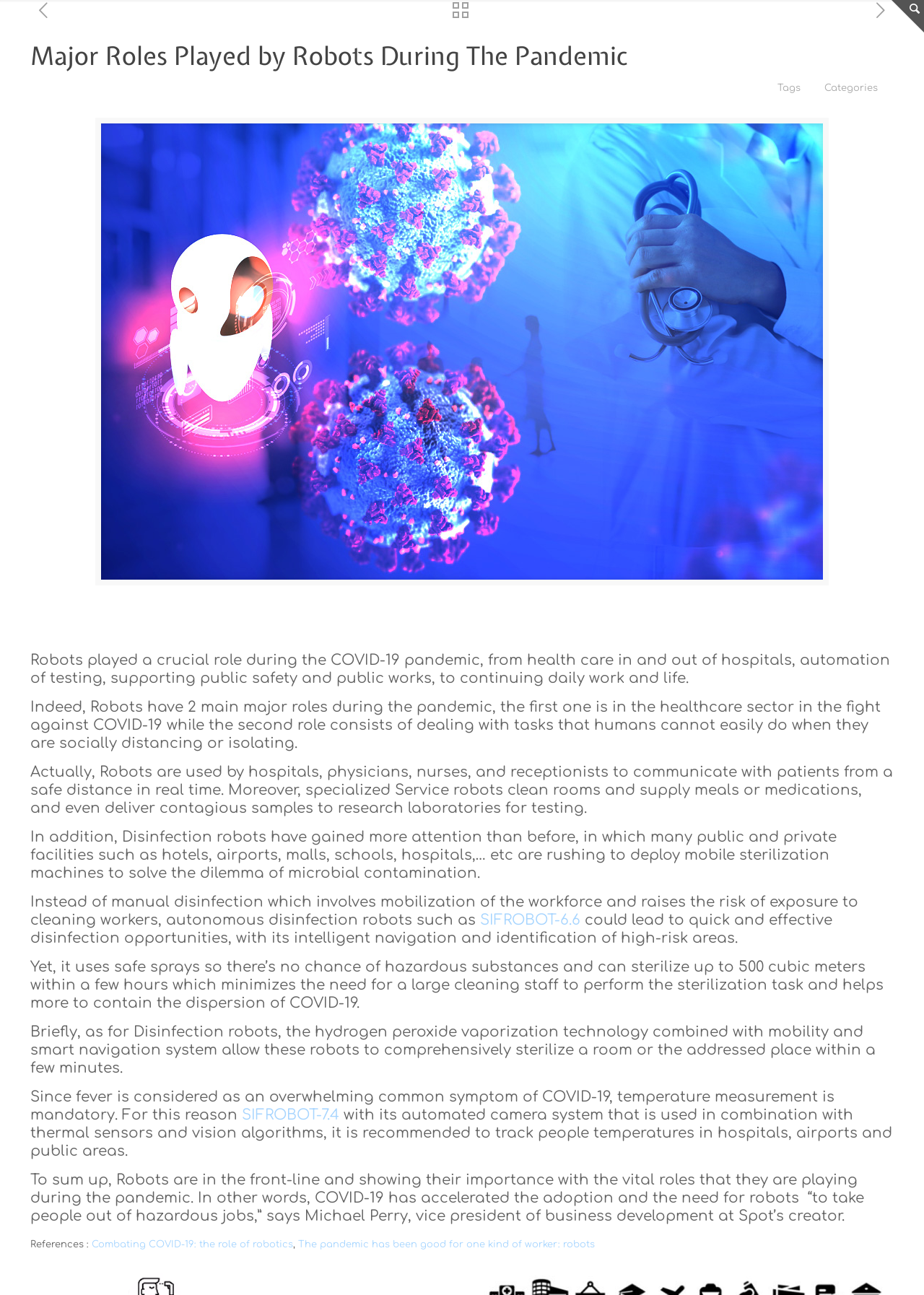Respond to the question below with a single word or phrase:
How do temperature measurement robots work?

Automated camera system with thermal sensors